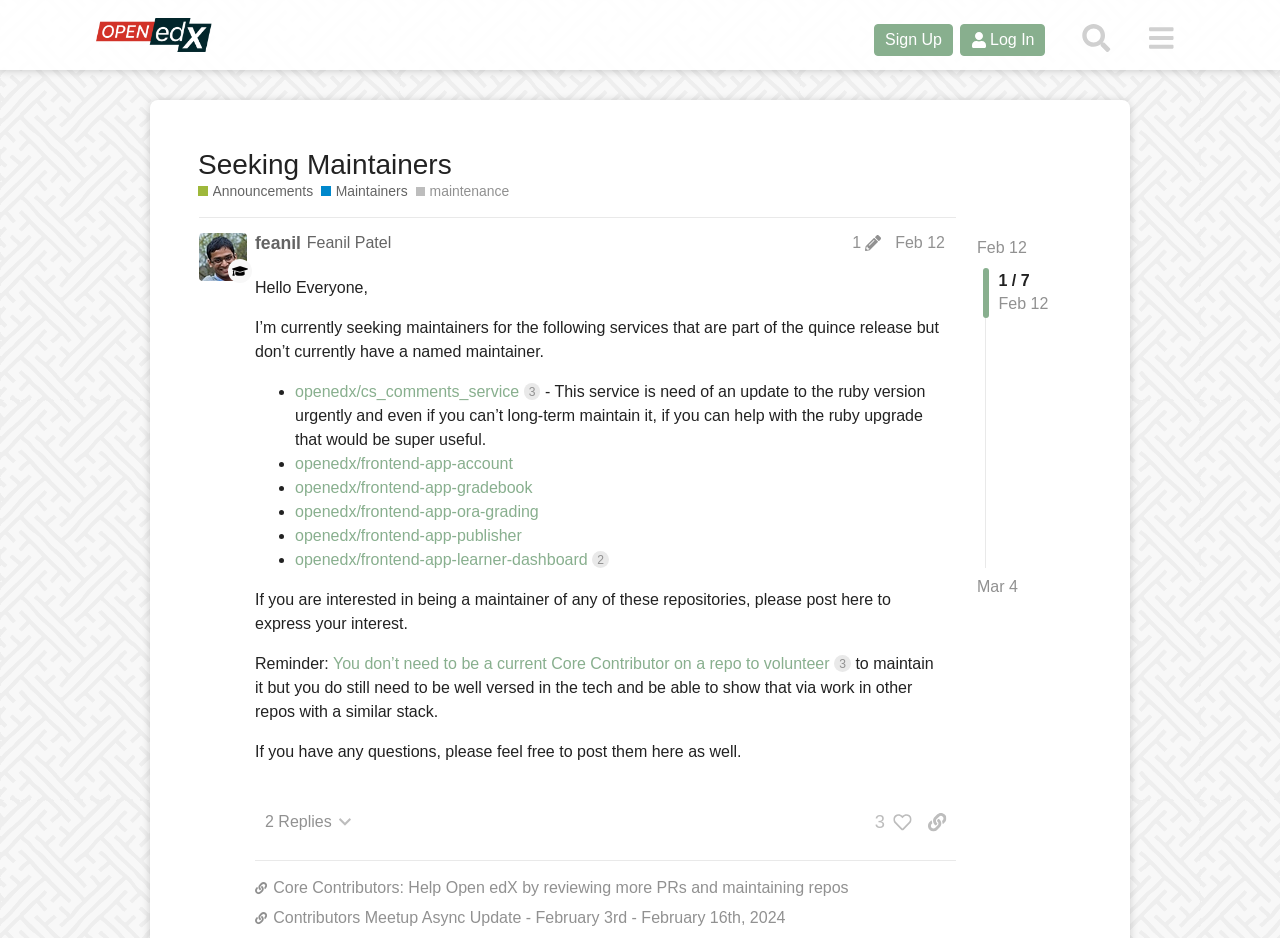Determine the coordinates of the bounding box that should be clicked to complete the instruction: "Click on the 'Sign Up' button". The coordinates should be represented by four float numbers between 0 and 1: [left, top, right, bottom].

[0.683, 0.025, 0.745, 0.059]